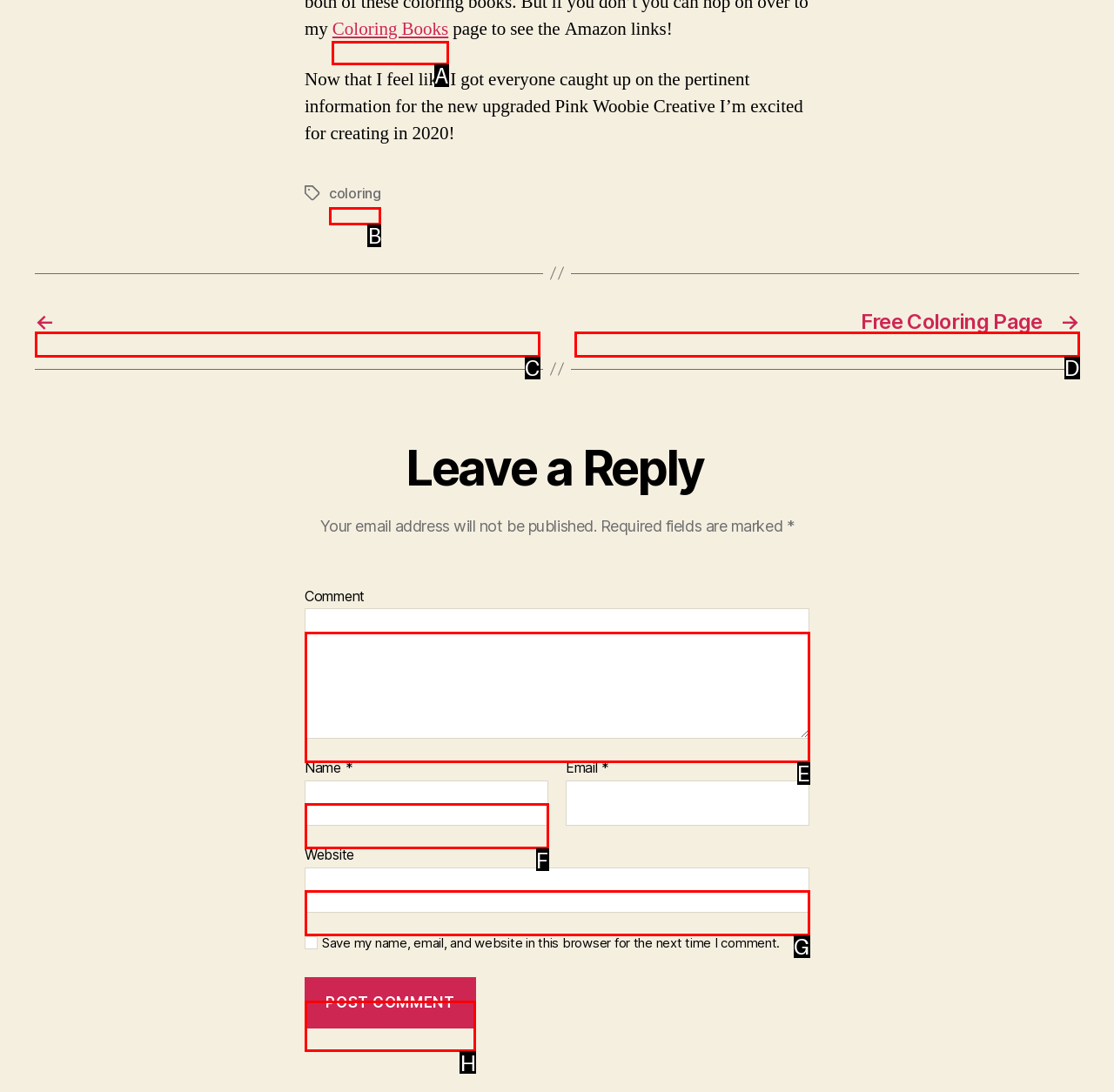To complete the instruction: Click the 'Free Coloring Page' link, which HTML element should be clicked?
Respond with the option's letter from the provided choices.

D